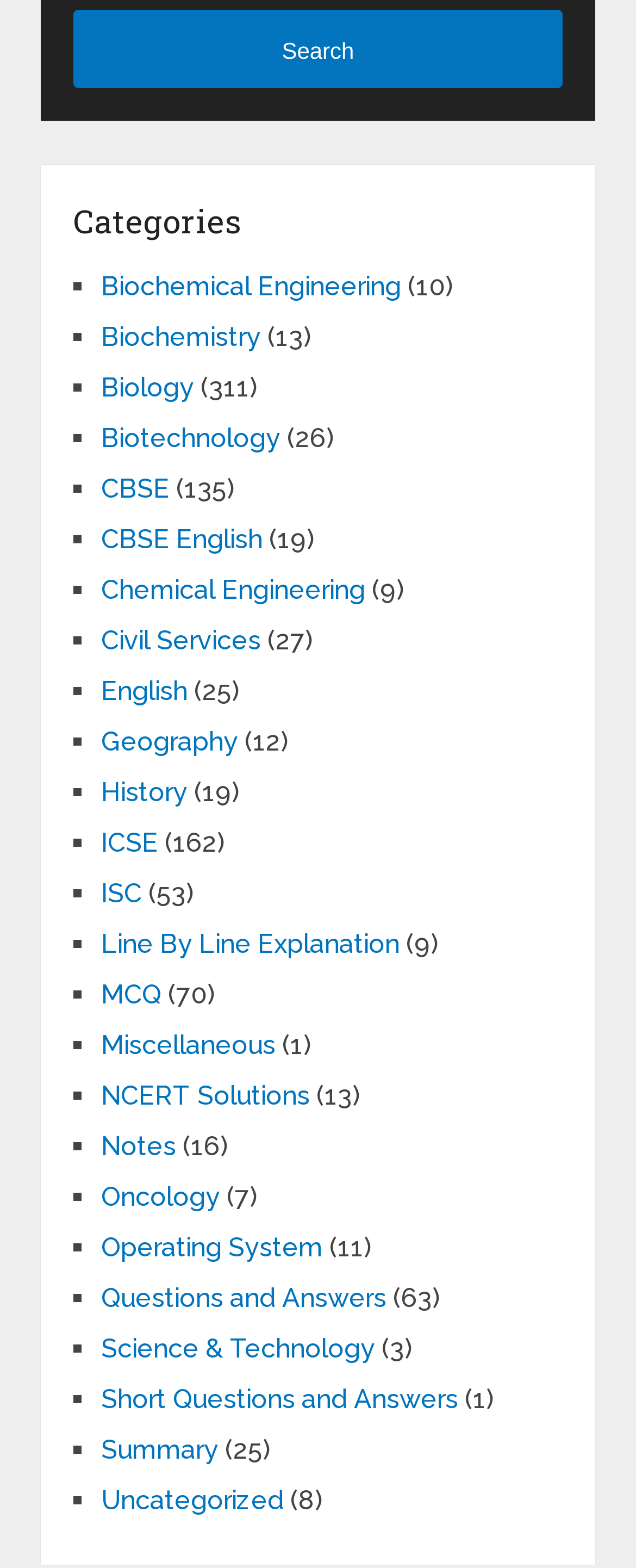Determine the bounding box coordinates of the clickable region to follow the instruction: "View Questions and Answers".

[0.159, 0.818, 0.608, 0.838]